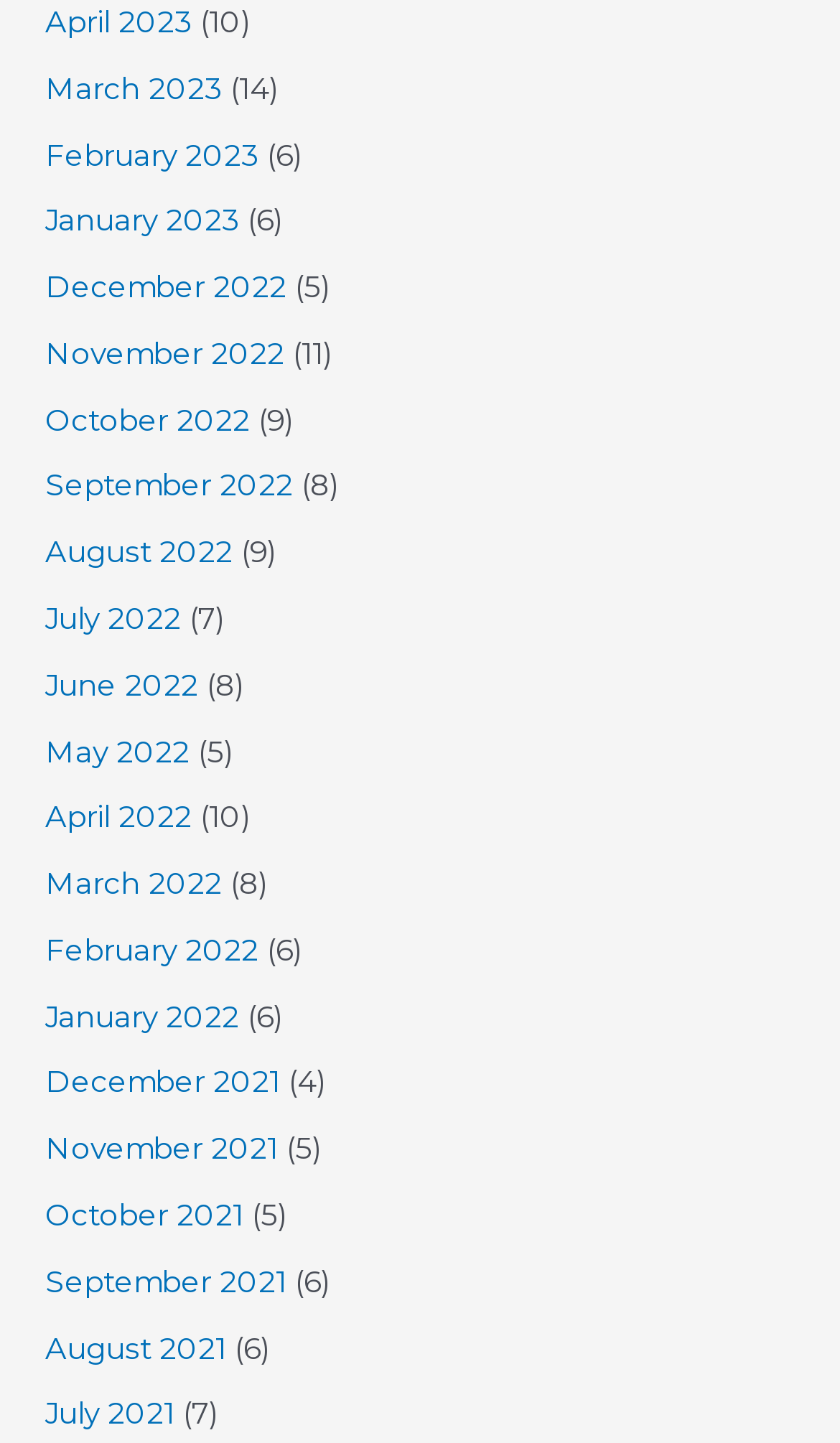How many articles are there in total?
Please interpret the details in the image and answer the question thoroughly.

Although I can see the number of articles for each month, I cannot calculate the total number of articles without additional information or context.